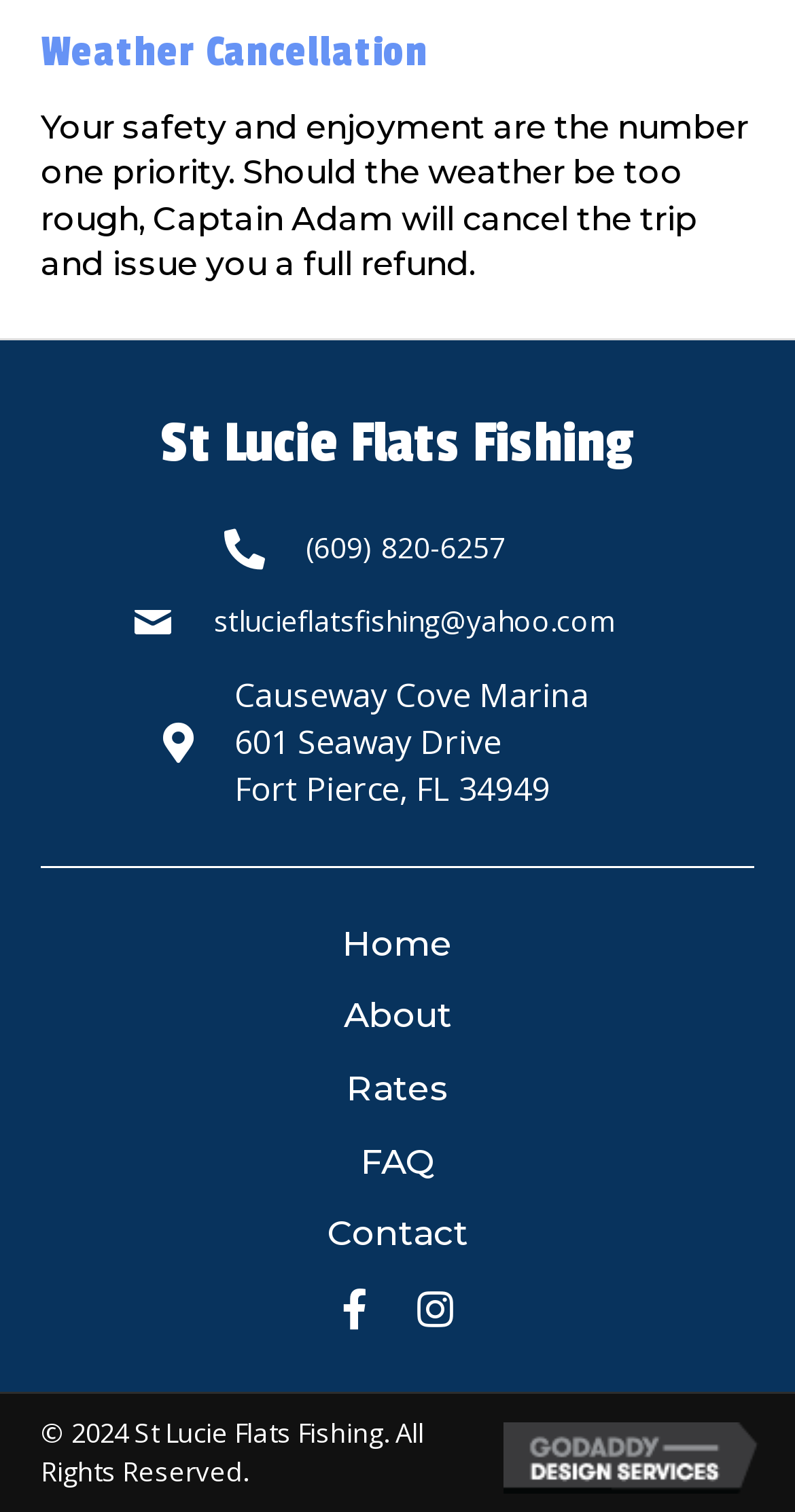Given the element description, predict the bounding box coordinates in the format (top-left x, top-left y, bottom-right x, bottom-right y). Make sure all values are between 0 and 1. Here is the element description: March 2023

None